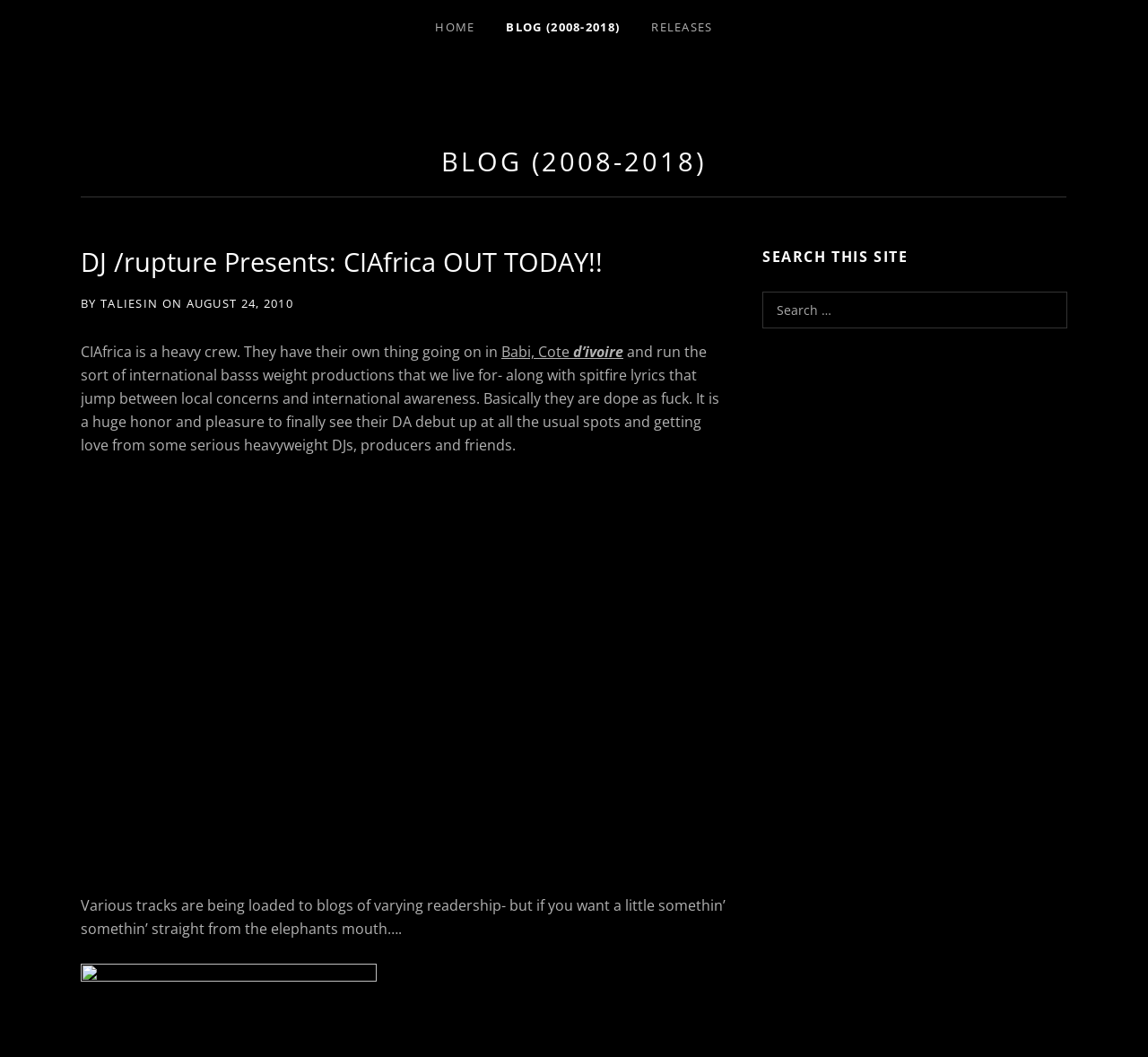What is the date of the post?
Please answer using one word or phrase, based on the screenshot.

August 24, 2010